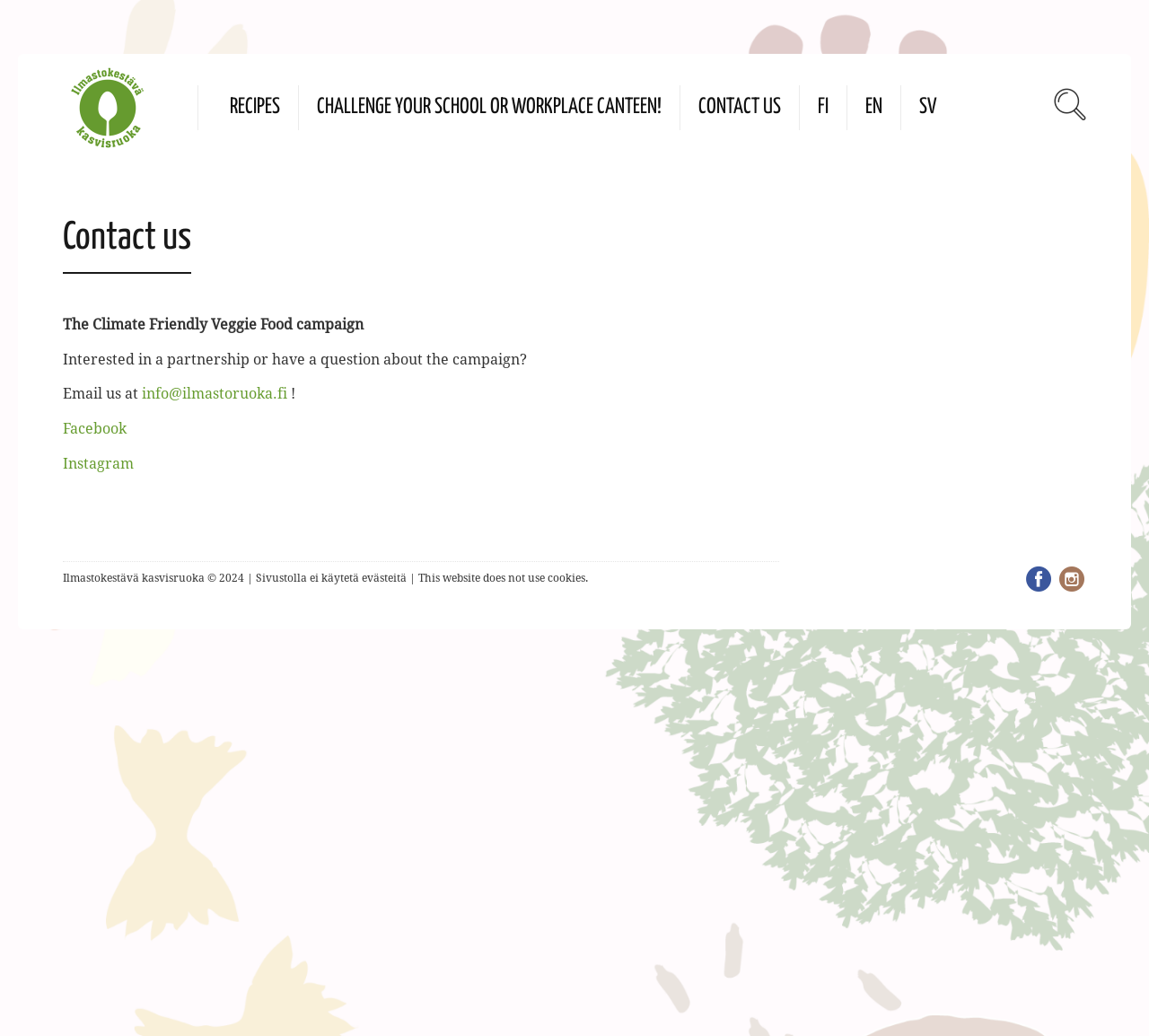Extract the bounding box for the UI element that matches this description: "Facebook".

[0.055, 0.406, 0.11, 0.422]